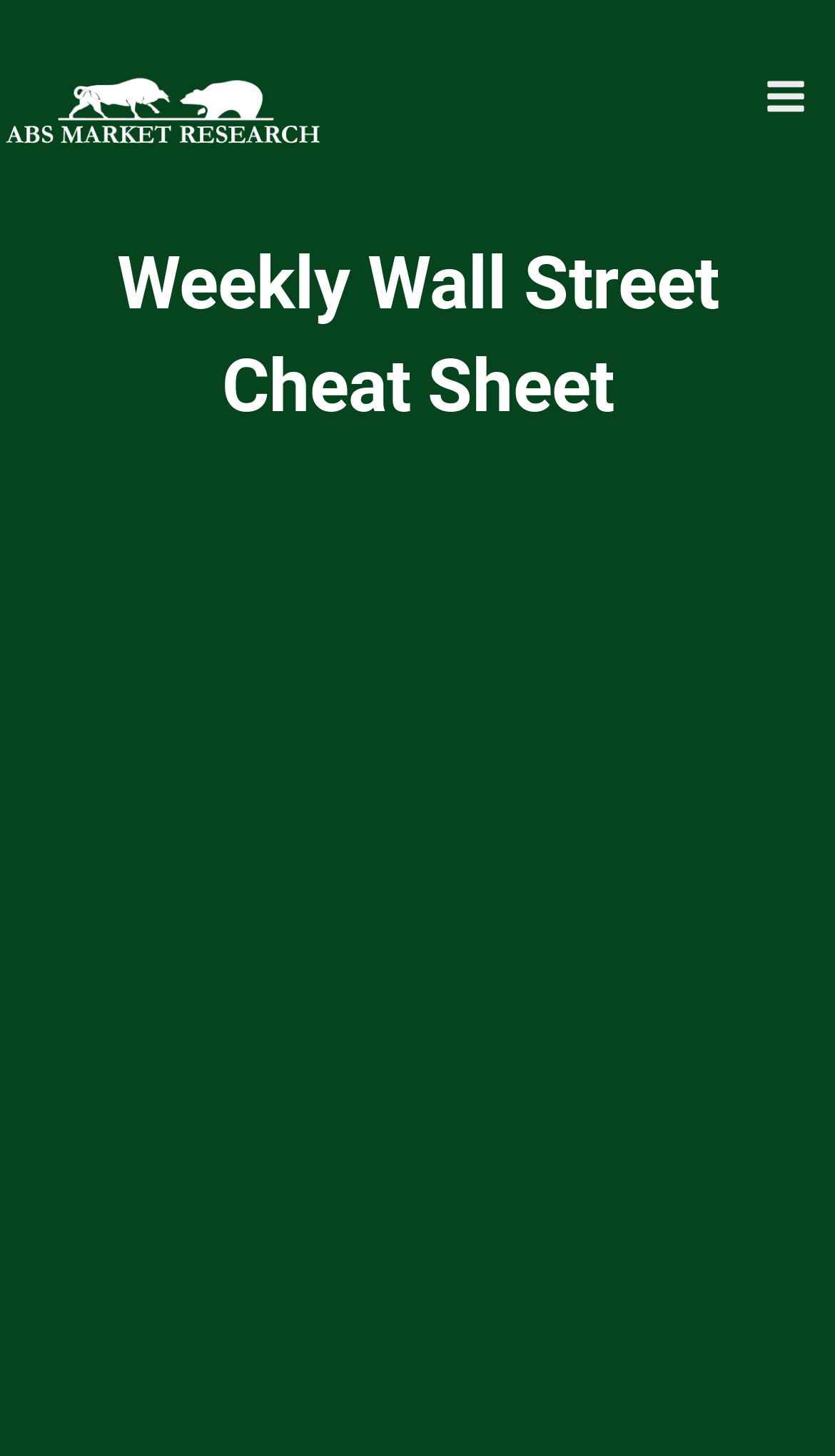Bounding box coordinates should be in the format (top-left x, top-left y, bottom-right x, bottom-right y) and all values should be floating point numbers between 0 and 1. Determine the bounding box coordinate for the UI element described as: READ MORE

None